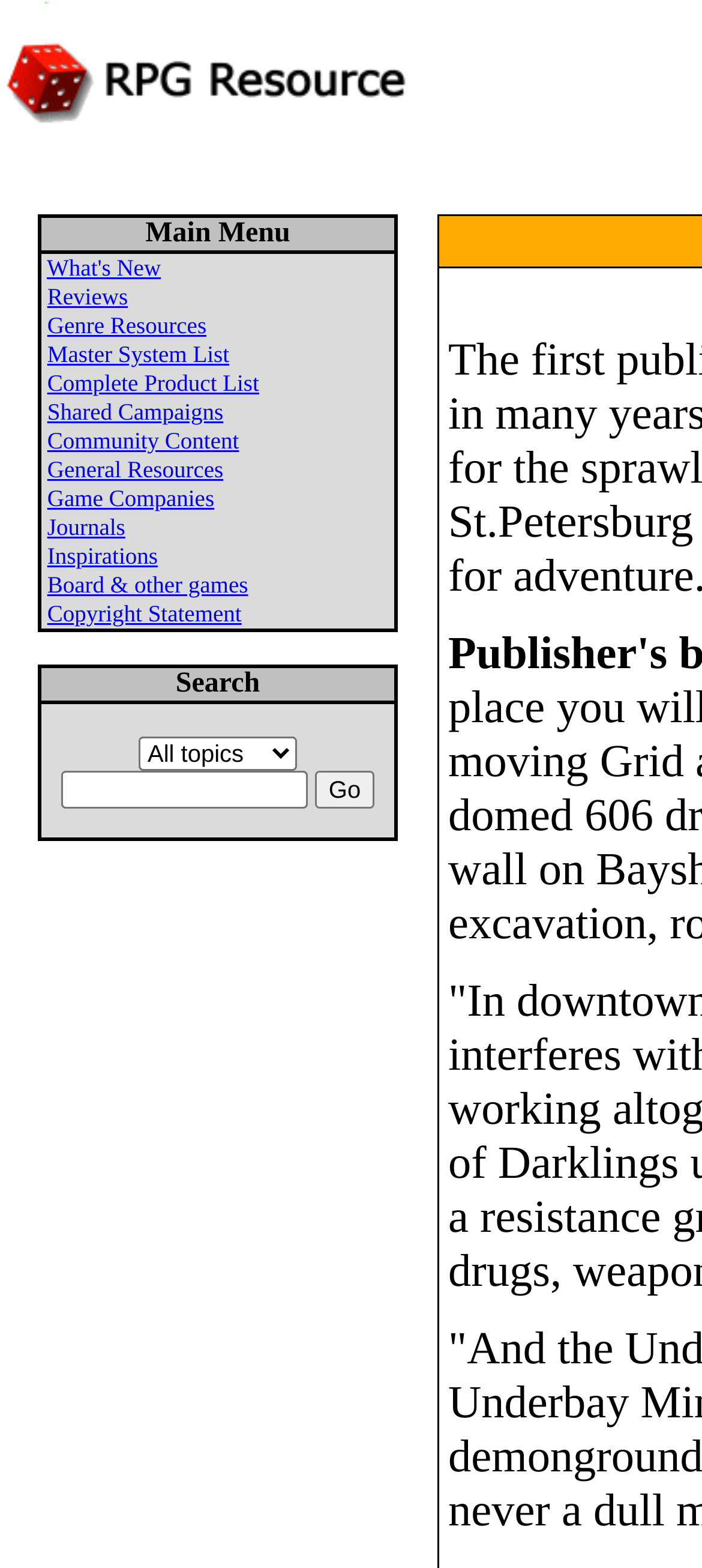Using the given element description, provide the bounding box coordinates (top-left x, top-left y, bottom-right x, bottom-right y) for the corresponding UI element in the screenshot: Inspirations

[0.067, 0.346, 0.225, 0.363]